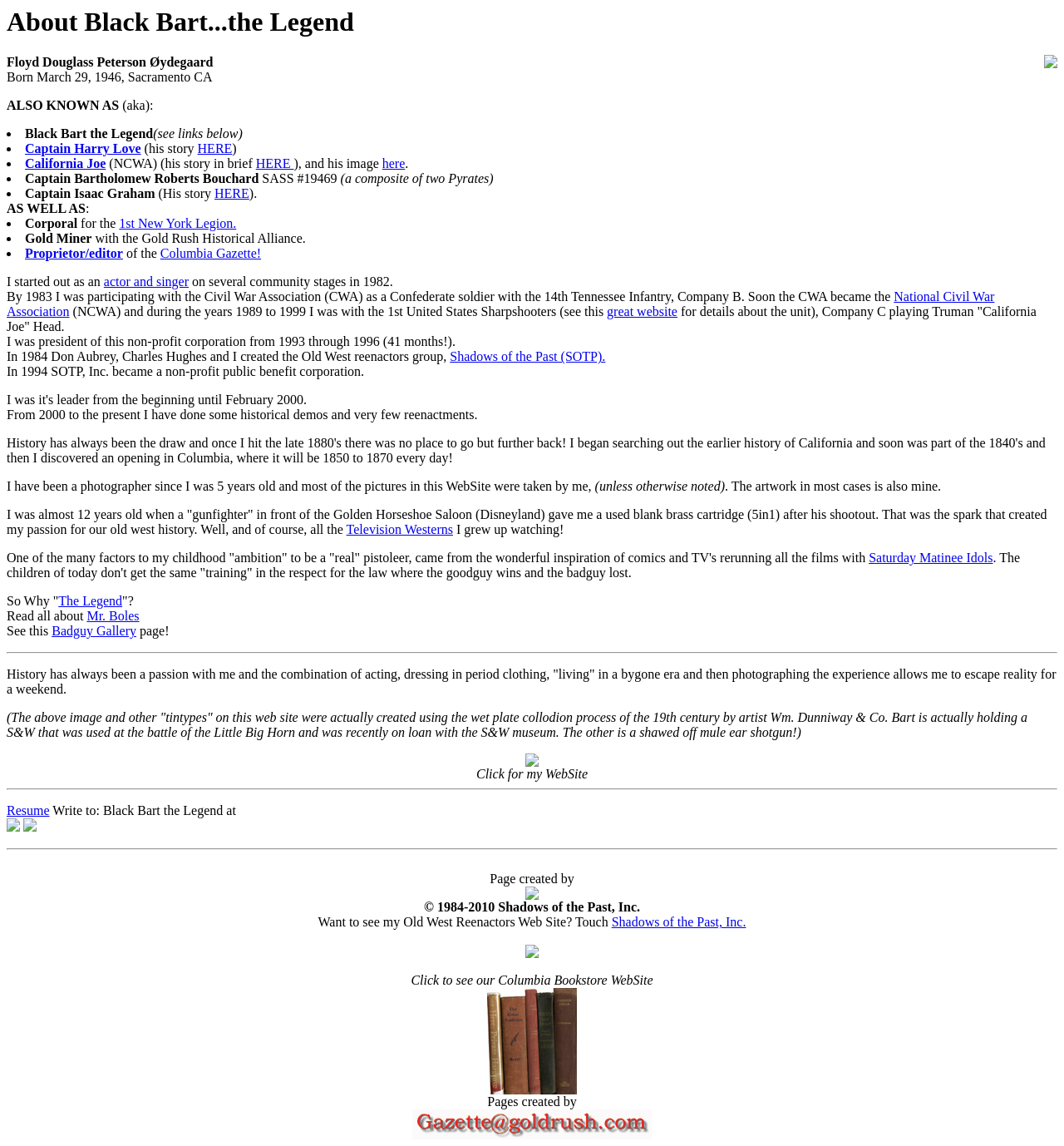Find the bounding box coordinates for the area that should be clicked to accomplish the instruction: "Visit the Badguy Gallery".

[0.049, 0.545, 0.128, 0.557]